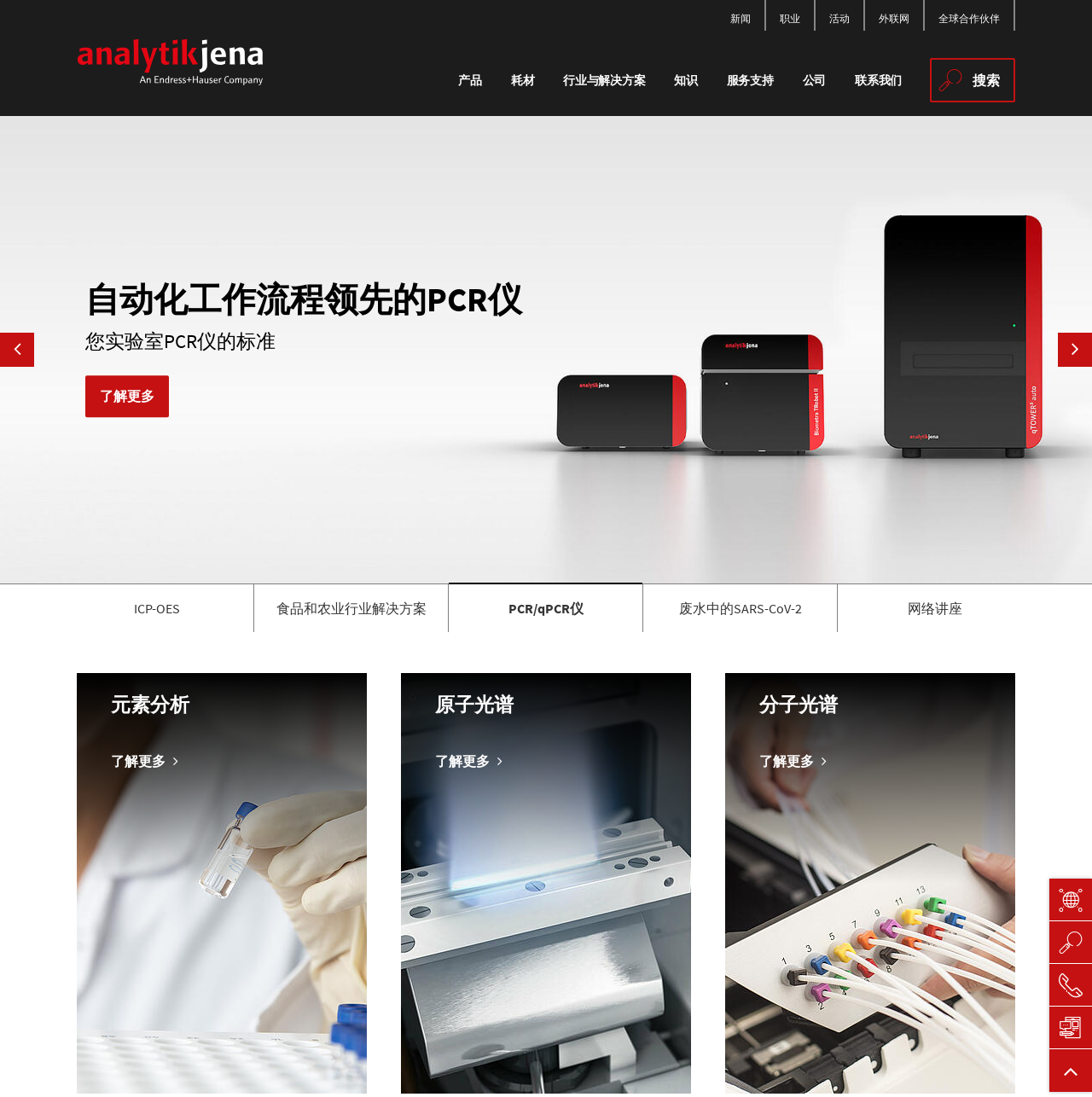What types of analysis are mentioned on the webpage?
Based on the image, provide a one-word or brief-phrase response.

元素分析, 原子光谱, 分子光谱